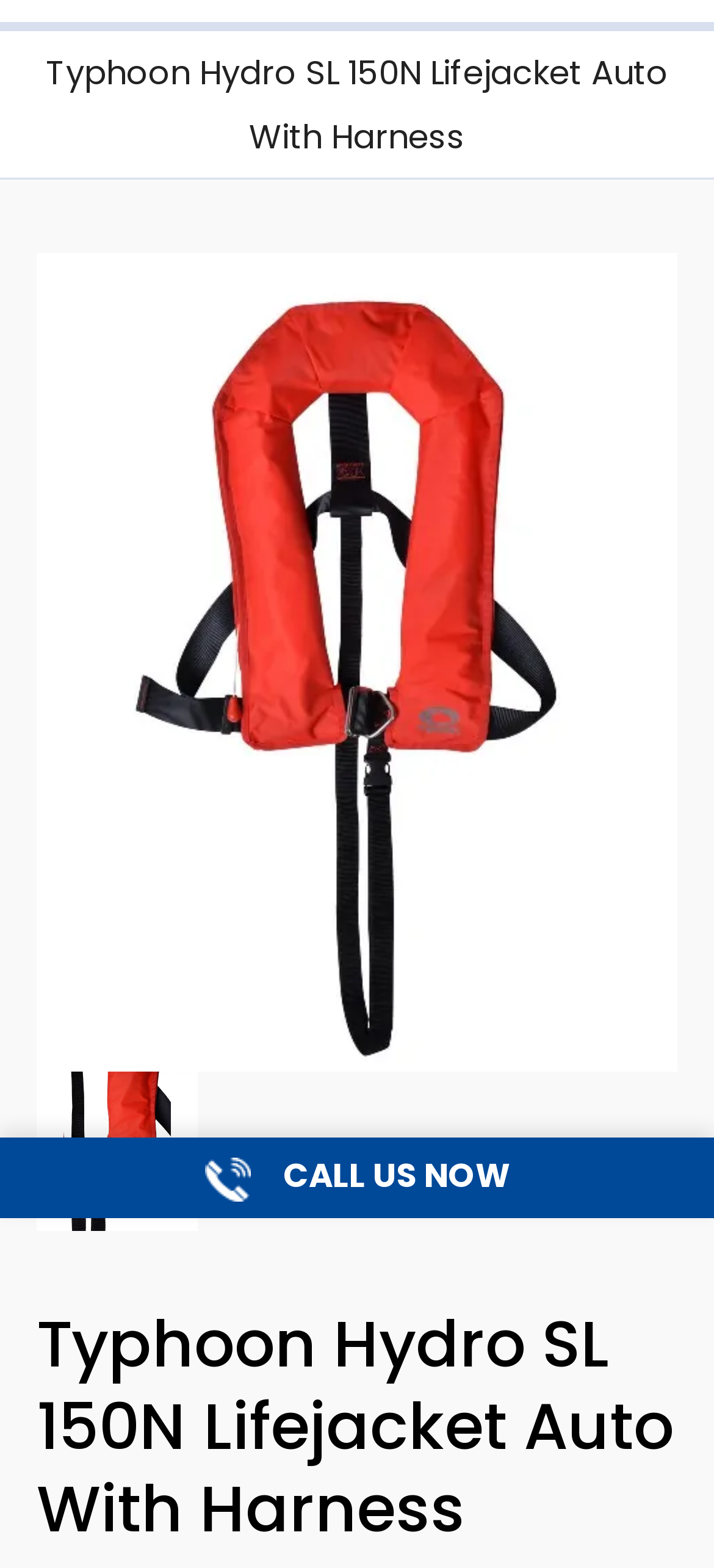Produce an elaborate caption capturing the essence of the webpage.

The webpage is about the Typhoon Hydro SL 150N Lifejacket Auto With Harness, a product available for purchase. At the top of the page, there is a large heading displaying the product name. Below the heading, there are two links, each containing an image, which are likely product images or thumbnails. These links are positioned side by side, taking up most of the width of the page.

Further down, there is another heading with the same product name, which is likely a subheading or a product description. On the right side of the page, near the top, there is a link with a phone icon and the text "CALL US NOW", which suggests a call-to-action for customers to contact the seller.

At the bottom right corner of the page, there is a link with an arrow icon, labeled "Go to Top", which allows users to quickly navigate back to the top of the page. Overall, the page appears to be a product page with essential information and calls-to-action for customers.